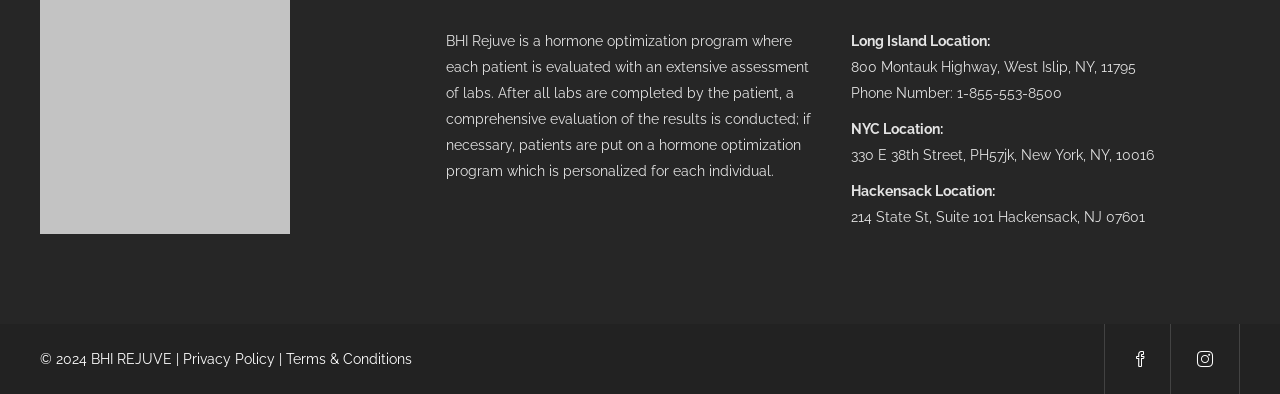How many social media links are there?
Please respond to the question with a detailed and informative answer.

I counted two social media links at the bottom of the webpage, represented by the icons '' and ''.